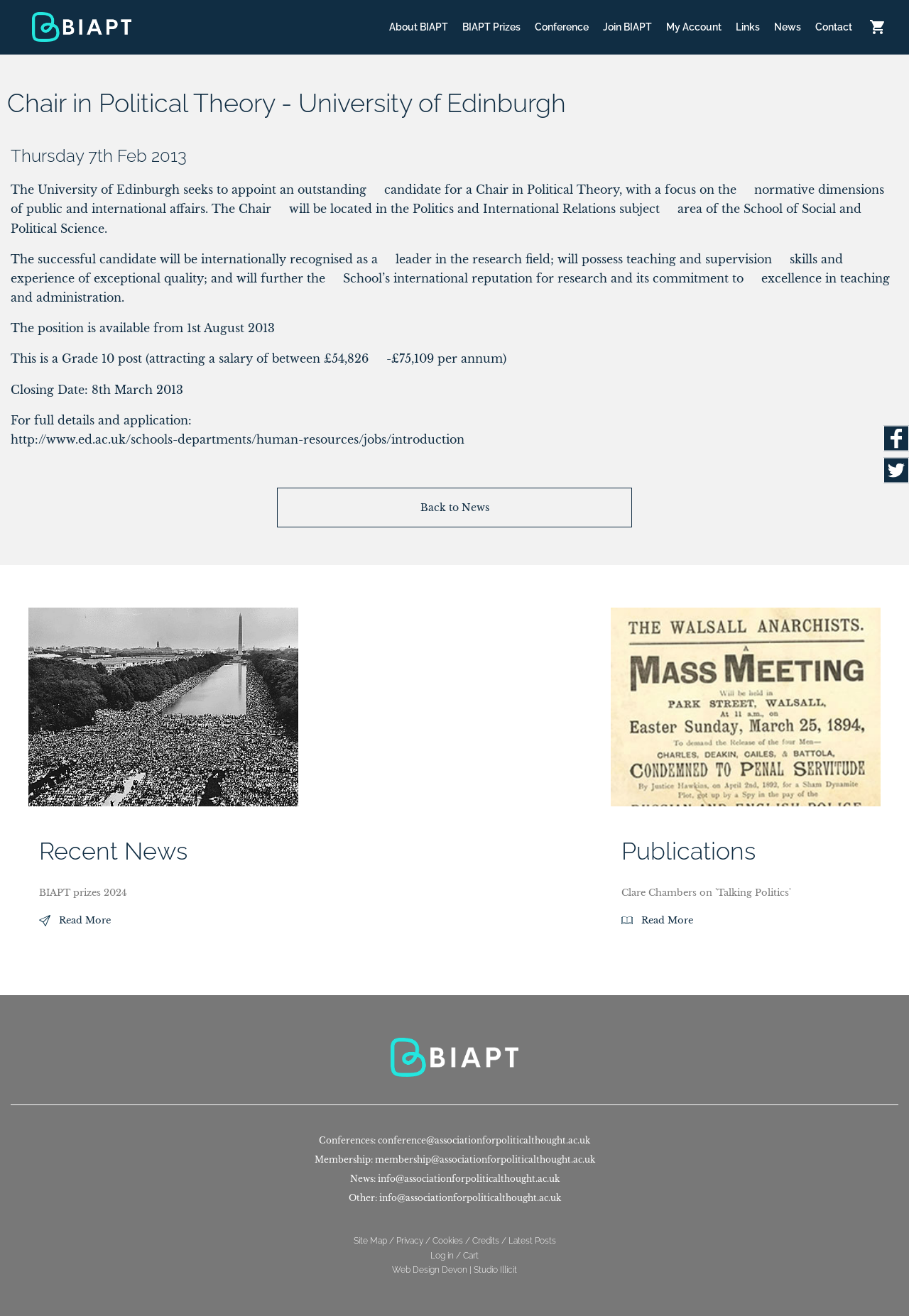What is the location of the Chair in Political Theory?
Carefully analyze the image and provide a detailed answer to the question.

The webpage mentions that the Chair in Political Theory will be located in the Politics and International Relations subject area of the School of Social and Political Science, as stated in the webpage's main content.